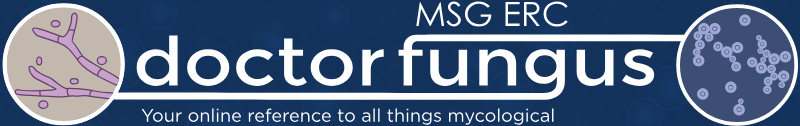Explain the image with as much detail as possible.

The image features the logo for "Doctor Fungus," an online reference dedicated to mycology. The design is visually engaging, showcasing two circular elements on either side. On the left, a stylized illustration of fungal hyphae is depicted, while the right side displays a cluster of fungal spores against a light background. The central text boldly states "doctor fungus" in a prominent, modern font, with "MSG ERC" featured above it, suggesting an affiliation with a research or educational entity. Below, the tagline reads, "Your online reference to all things mycological," indicating the platform's purpose in providing comprehensive information related to fungi. The backdrop is a deep blue, enhancing the overall aesthetic appeal and professionalism of the logo.